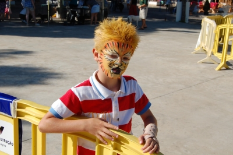Offer an in-depth caption for the image.

The image showcases a young boy with a vibrant face painting design, depicting a fierce tiger. His hair is styled in a spiky manner and dyed a bright yellow, enhancing his playful appearance. He is wearing a red and white striped shirt, and is leaning against a yellow barrier, suggesting a lively outdoor setting. The background hints at a bustling environment, possibly part of a festival or fair, where children’s activities and entertainment are highlighted, consistent with the theme of family-friendly events. This scene captures the essence of joy and creativity often found in community gatherings focused on engaging children and families.